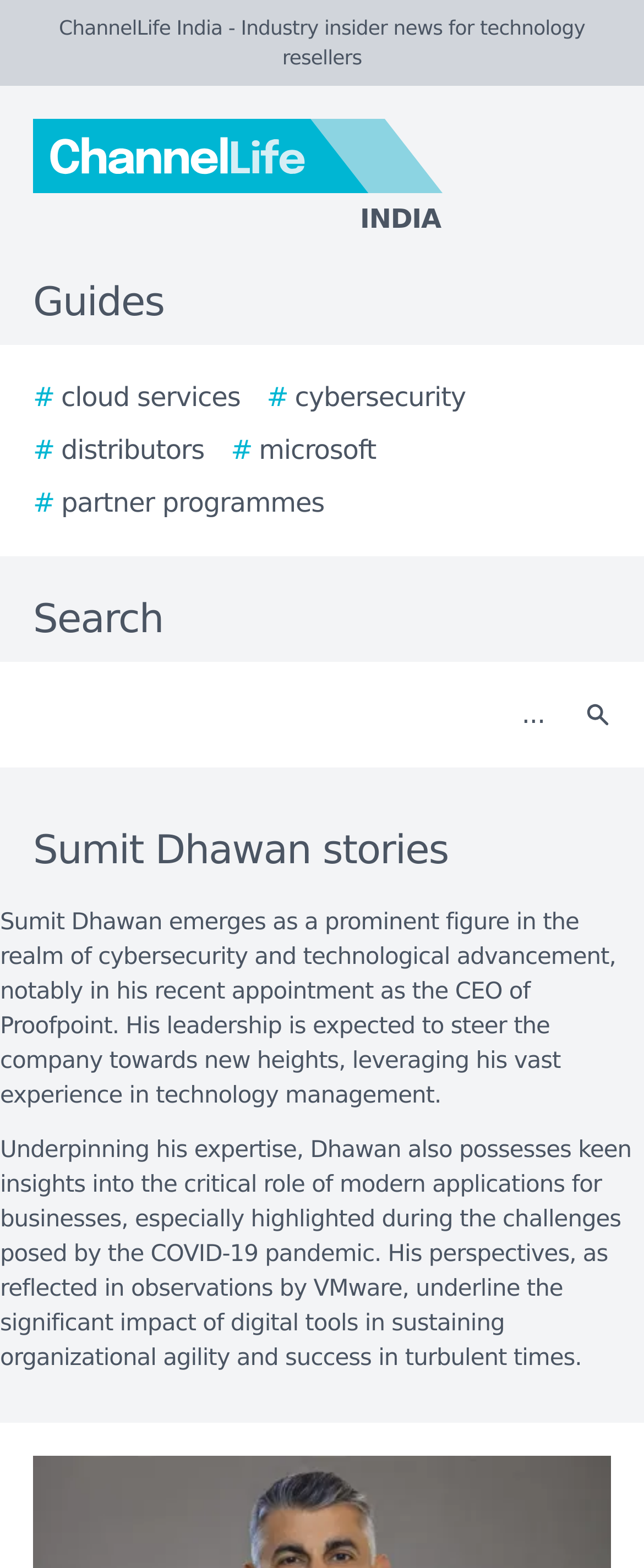Please find the bounding box for the following UI element description. Provide the coordinates in (top-left x, top-left y, bottom-right x, bottom-right y) format, with values between 0 and 1: # distributors

[0.051, 0.275, 0.317, 0.3]